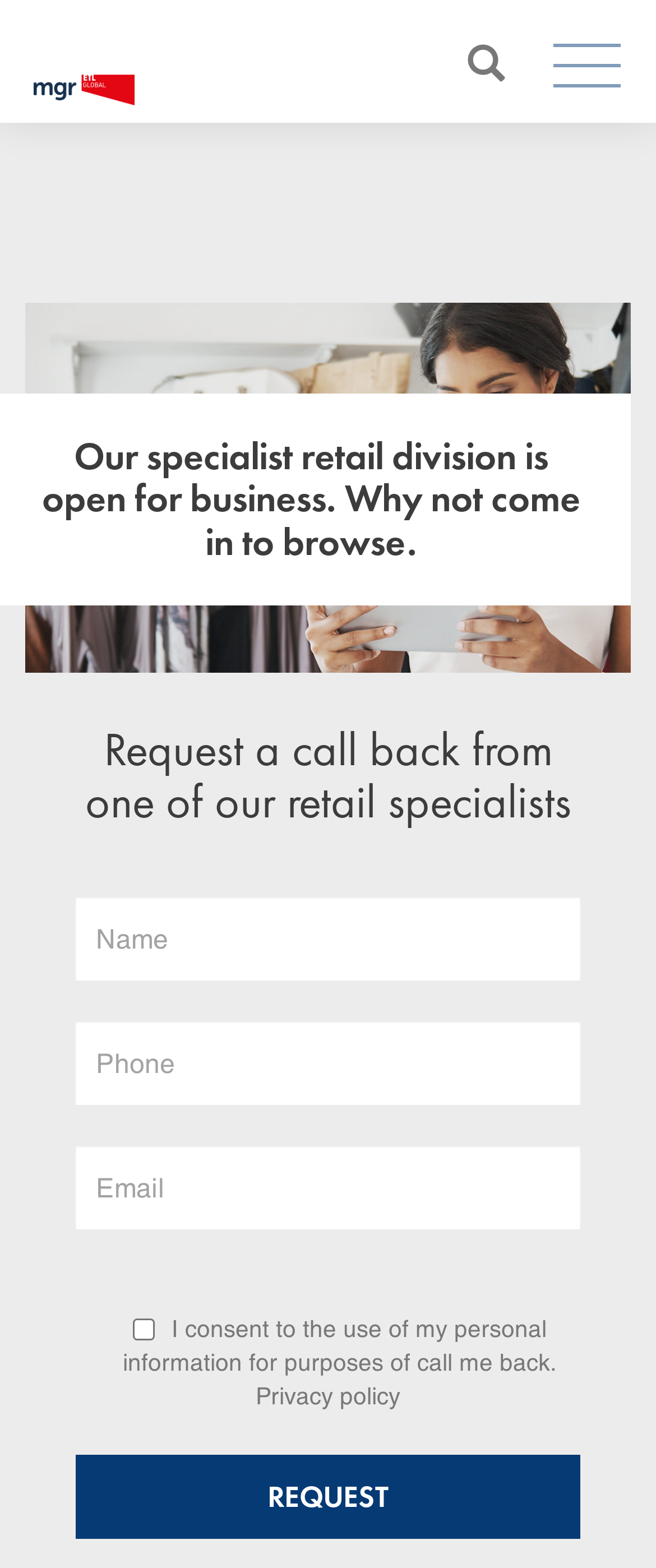Describe every aspect of the webpage comprehensively.

The webpage appears to be a retail business's contact page. At the top left, there is a link and an image, likely a logo, situated next to each other. On the top right, there are two buttons, one with an icon and the other without. 

Below the top section, there is a heading that reads "Our specialist retail division is open for business. Why not come in to browse." This heading spans across most of the page's width.

Underneath the heading, there is a contact form titled "Request a call back from one of our retail specialists." The form consists of three text boxes for inputting name, phone number, and email, each with a required field indicator. Below the text boxes, there is a checkbox with a label "I consent to the use of my personal information for purposes of call me back." Next to the checkbox, there is a link to the "Privacy policy." 

At the bottom of the form, there is a "REQUEST" button. The overall layout of the webpage is organized, with clear headings and concise text, making it easy to navigate and understand.